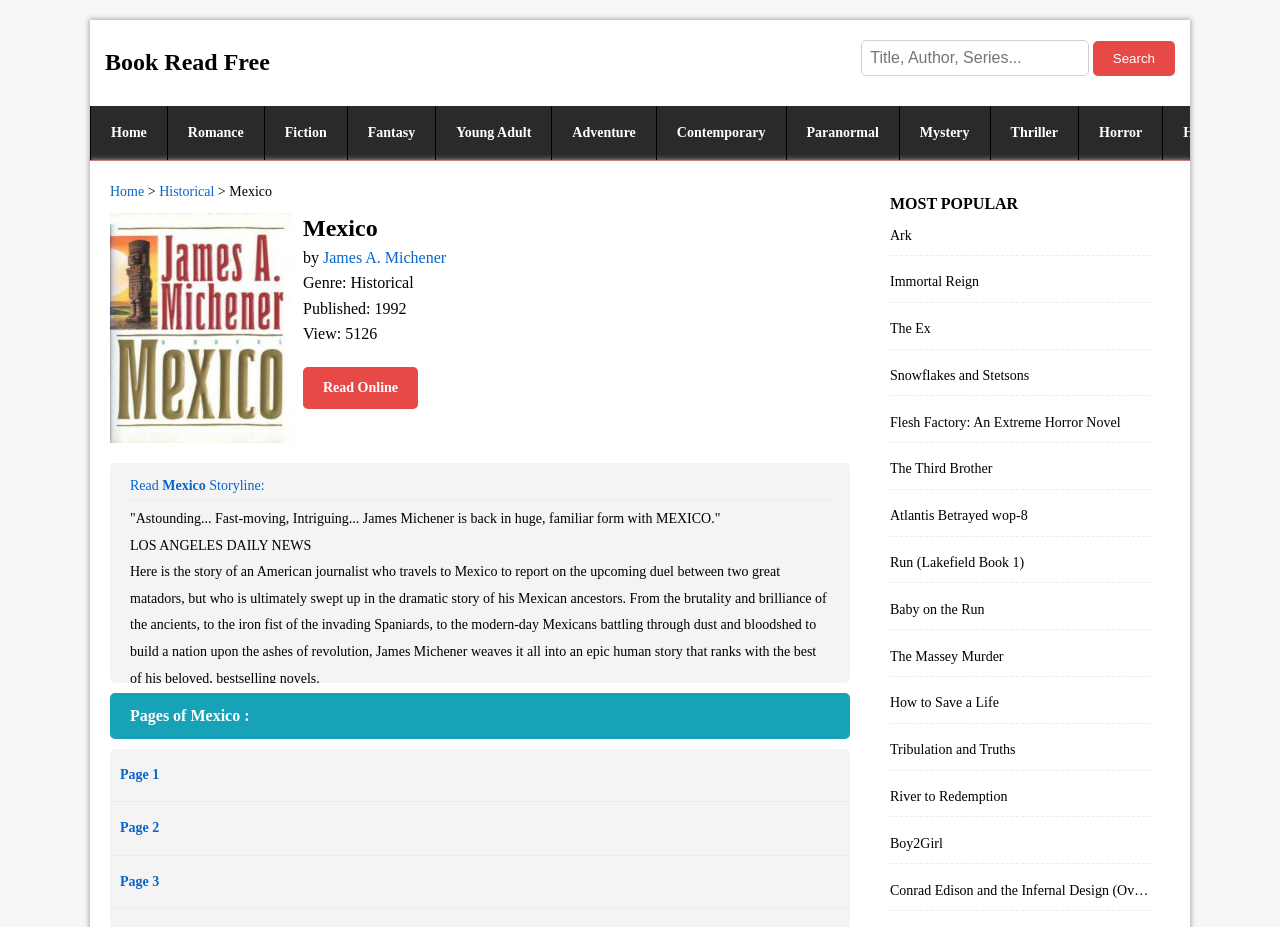Identify the bounding box coordinates for the UI element described by the following text: "How to Save a Life". Provide the coordinates as four float numbers between 0 and 1, in the format [left, top, right, bottom].

[0.695, 0.738, 0.898, 0.781]